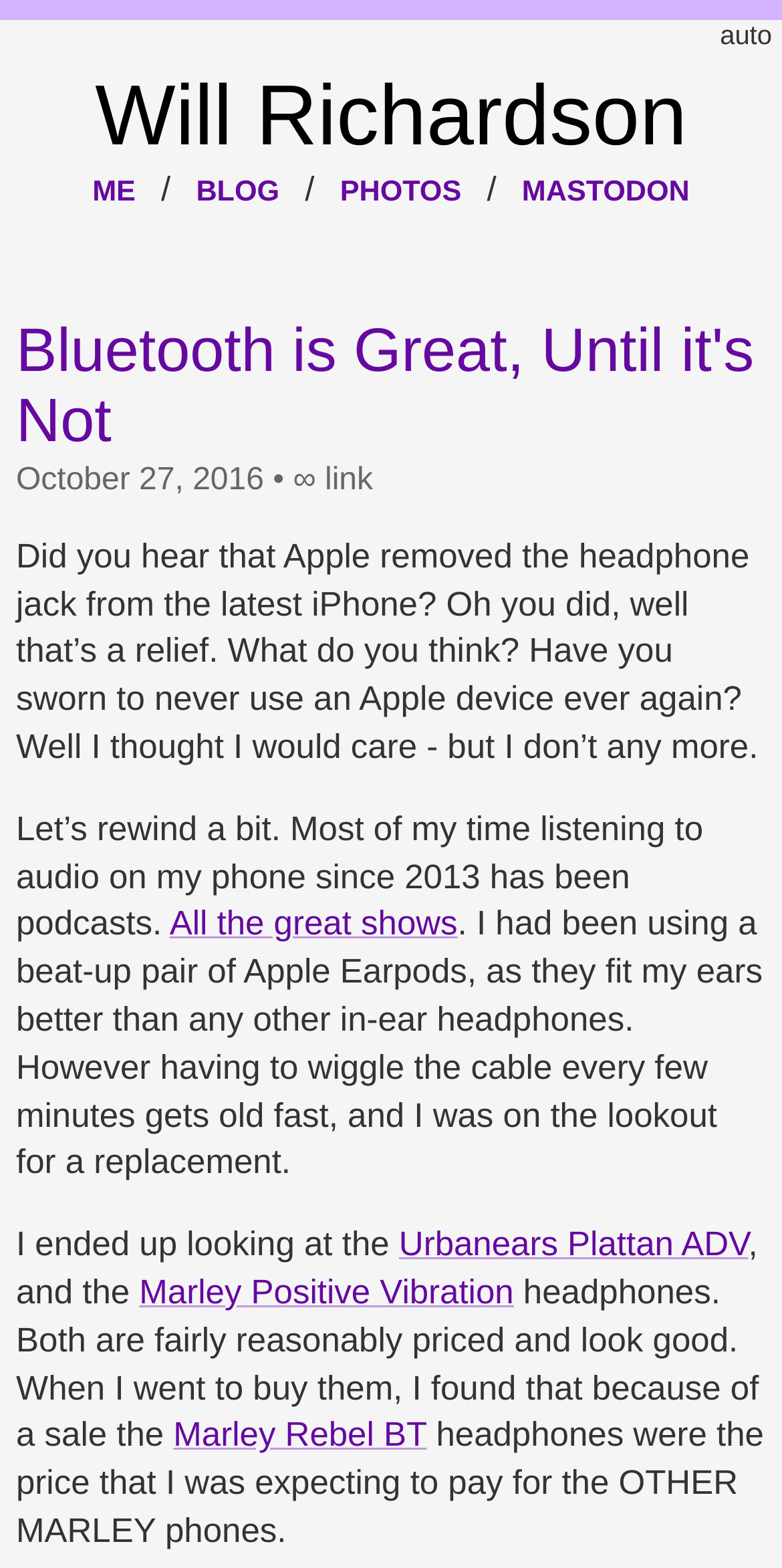Determine the coordinates of the bounding box for the clickable area needed to execute this instruction: "Click the 'BLOG' link".

[0.23, 0.105, 0.378, 0.141]